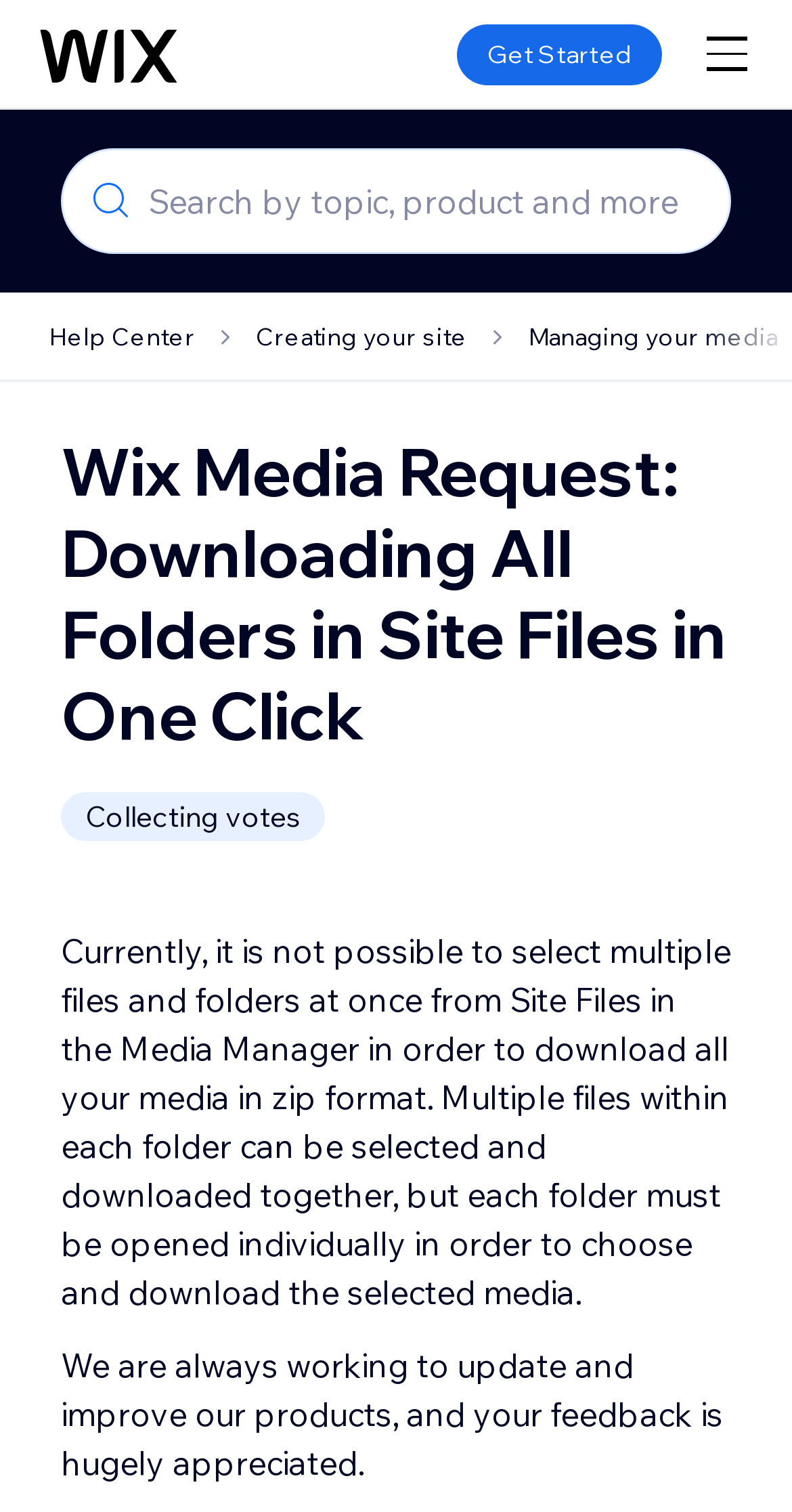Answer the question below with a single word or a brief phrase: 
What is the navigation button for?

Opening navigation